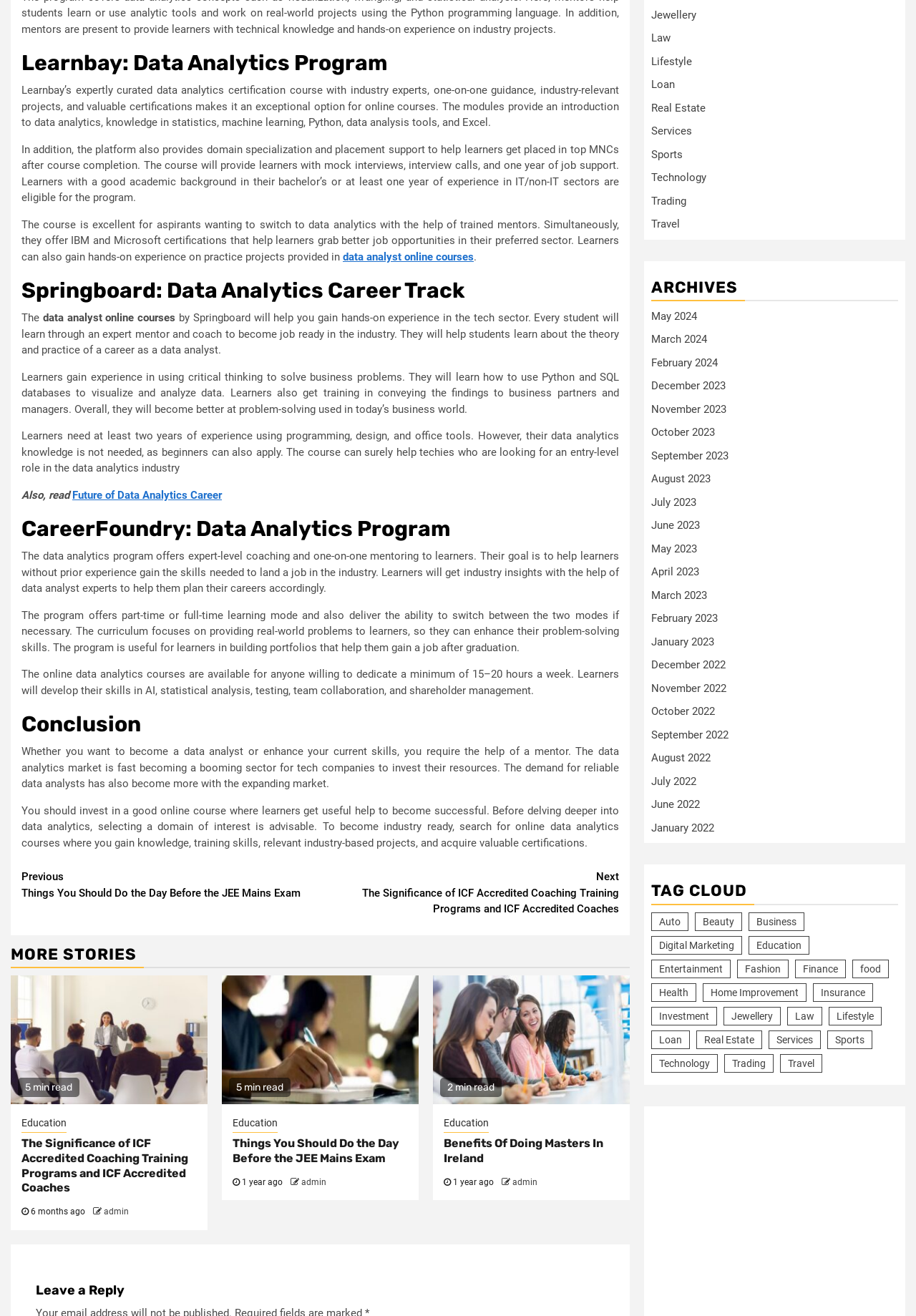What is Learnbay's data analytics program about?
Kindly answer the question with as much detail as you can.

Learnbay's data analytics program is a certification course that provides industry experts, one-on-one guidance, industry-relevant projects, and valuable certifications. It covers modules such as introduction to data analytics, statistics, machine learning, Python, data analysis tools, and Excel.